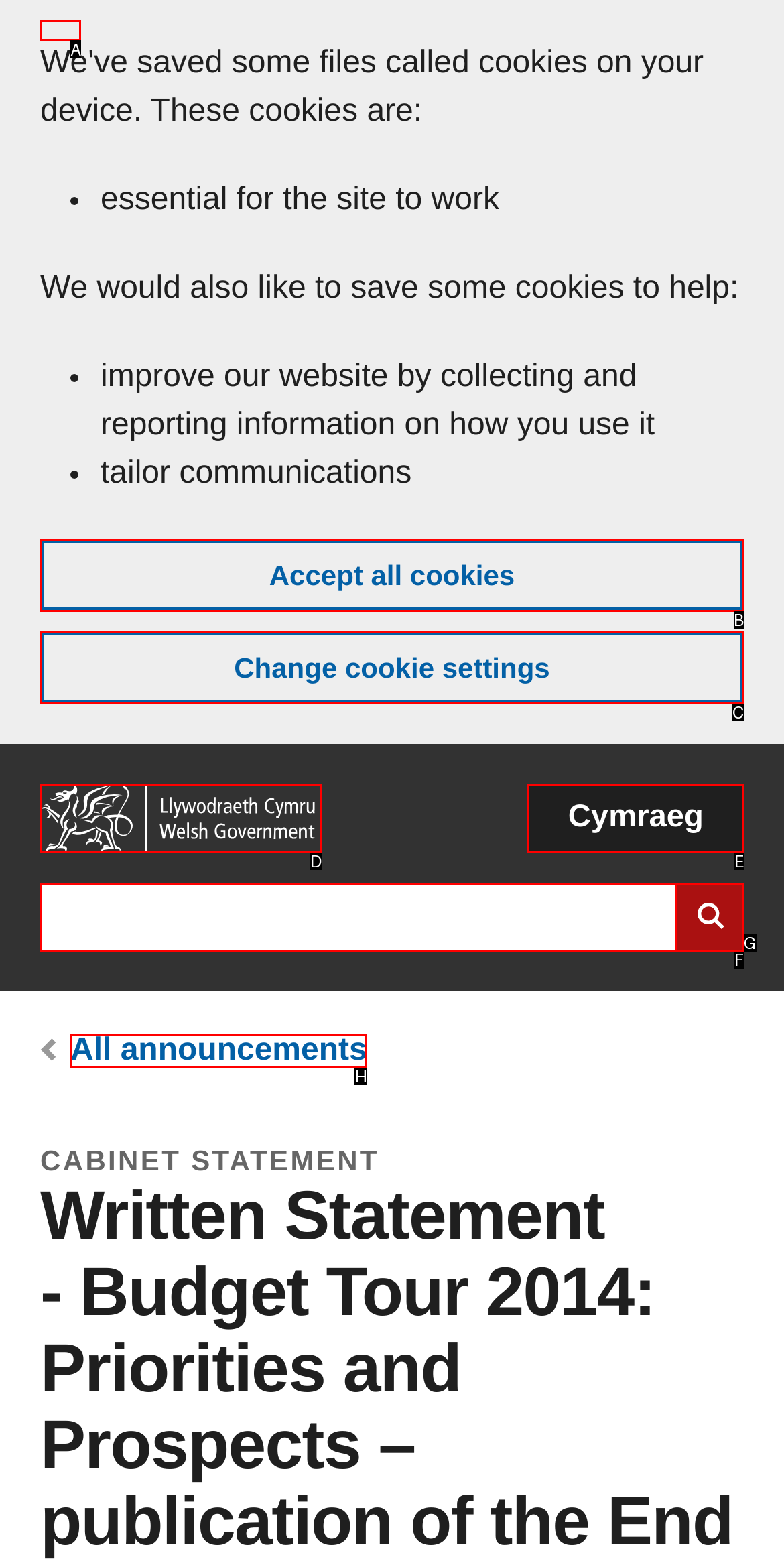Indicate the HTML element that should be clicked to perform the task: Skip to main content Reply with the letter corresponding to the chosen option.

A